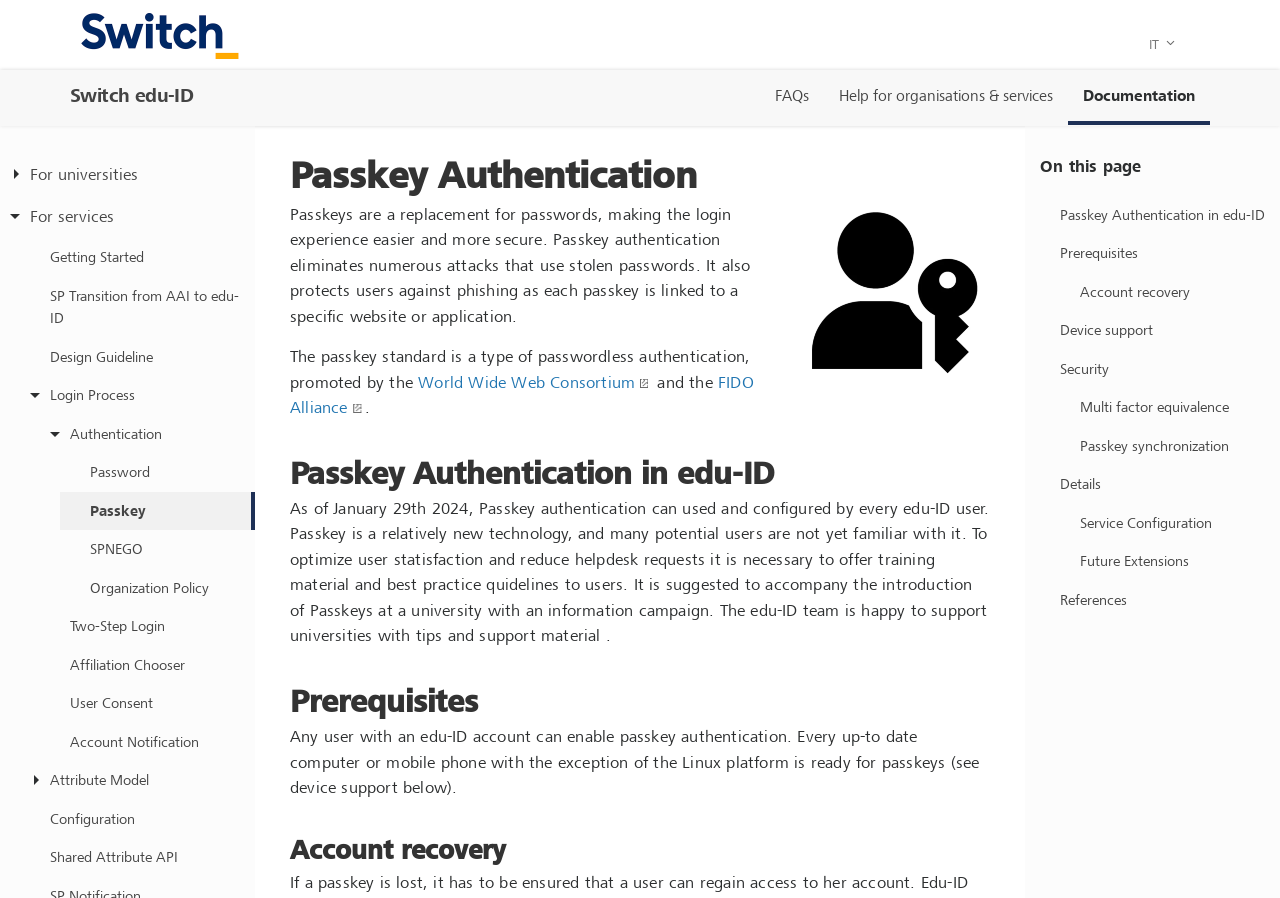Find the bounding box coordinates of the area to click in order to follow the instruction: "Go to FAQs".

[0.594, 0.079, 0.644, 0.135]